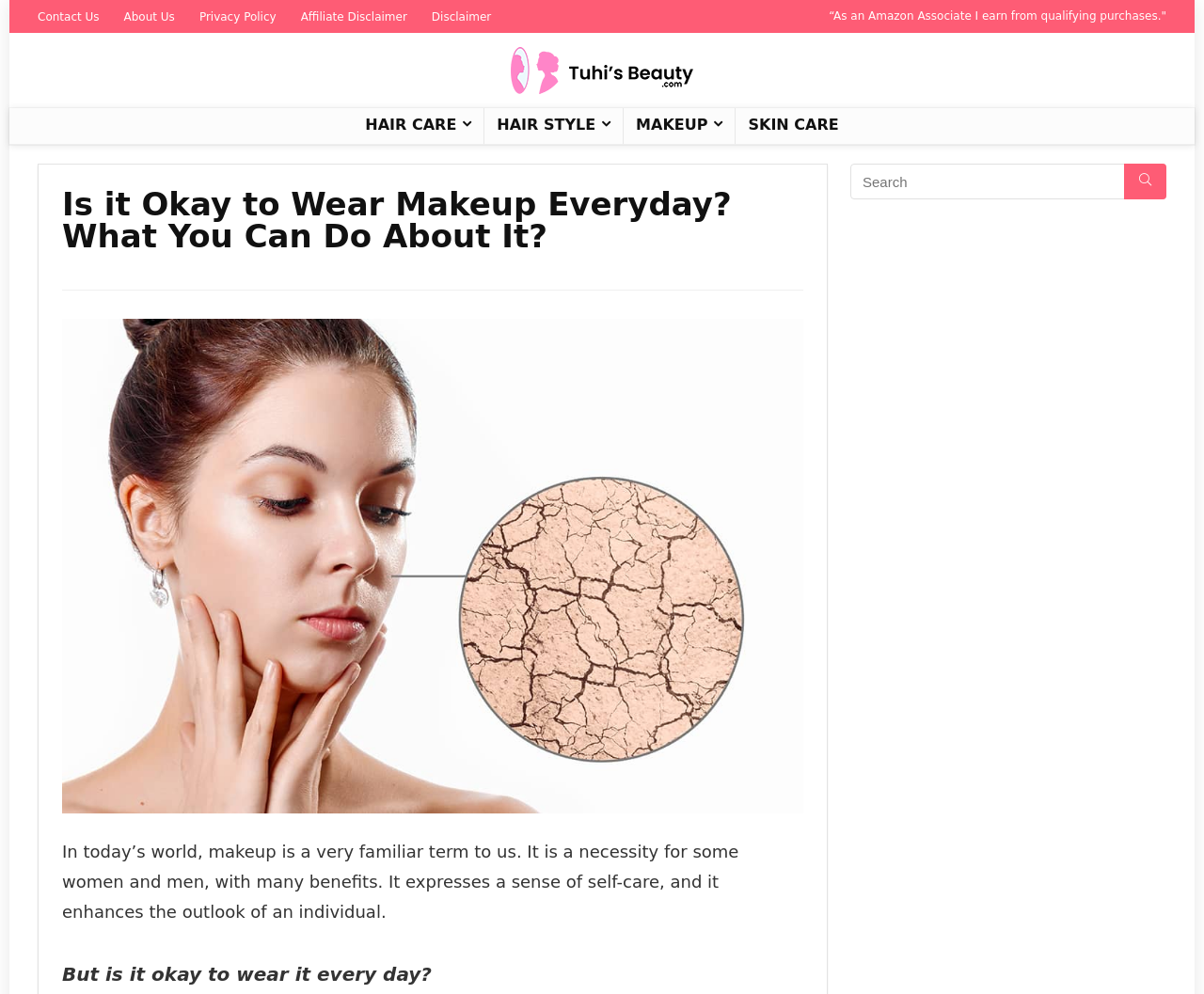Elaborate on the information and visuals displayed on the webpage.

The webpage is about the topic of makeup, specifically discussing whether it's okay to wear it every day. At the top, there are five links to different pages, including "Contact Us", "About Us", "Privacy Policy", "Affiliate Disclaimer", and "Disclaimer", aligned horizontally and taking up a small portion of the top section. 

Below these links, there is a statement about being an Amazon Associate, followed by a link to "Tuhis Beauty" with an accompanying image. 

To the right of the "Tuhis Beauty" link, there are four more links, each with an icon, labeled as "HAIR CARE", "HAIR STYLE", "MAKEUP", and "SKIN CARE", arranged vertically. 

The main content of the webpage starts with a heading that repeats the title "Is it Okay to Wear Makeup Everyday? What You Can Do About It?". Below the heading, there is a large figure or image that takes up most of the width of the page. 

The main text begins below the image, with a paragraph discussing the benefits of makeup, including its role in self-care and enhancing one's outlook. The text then poses the question, "But is it okay to wear it every day?" 

On the right side of the page, there is a complementary section that contains a search bar with a textbox and a search button, as well as an advertisement iframe.